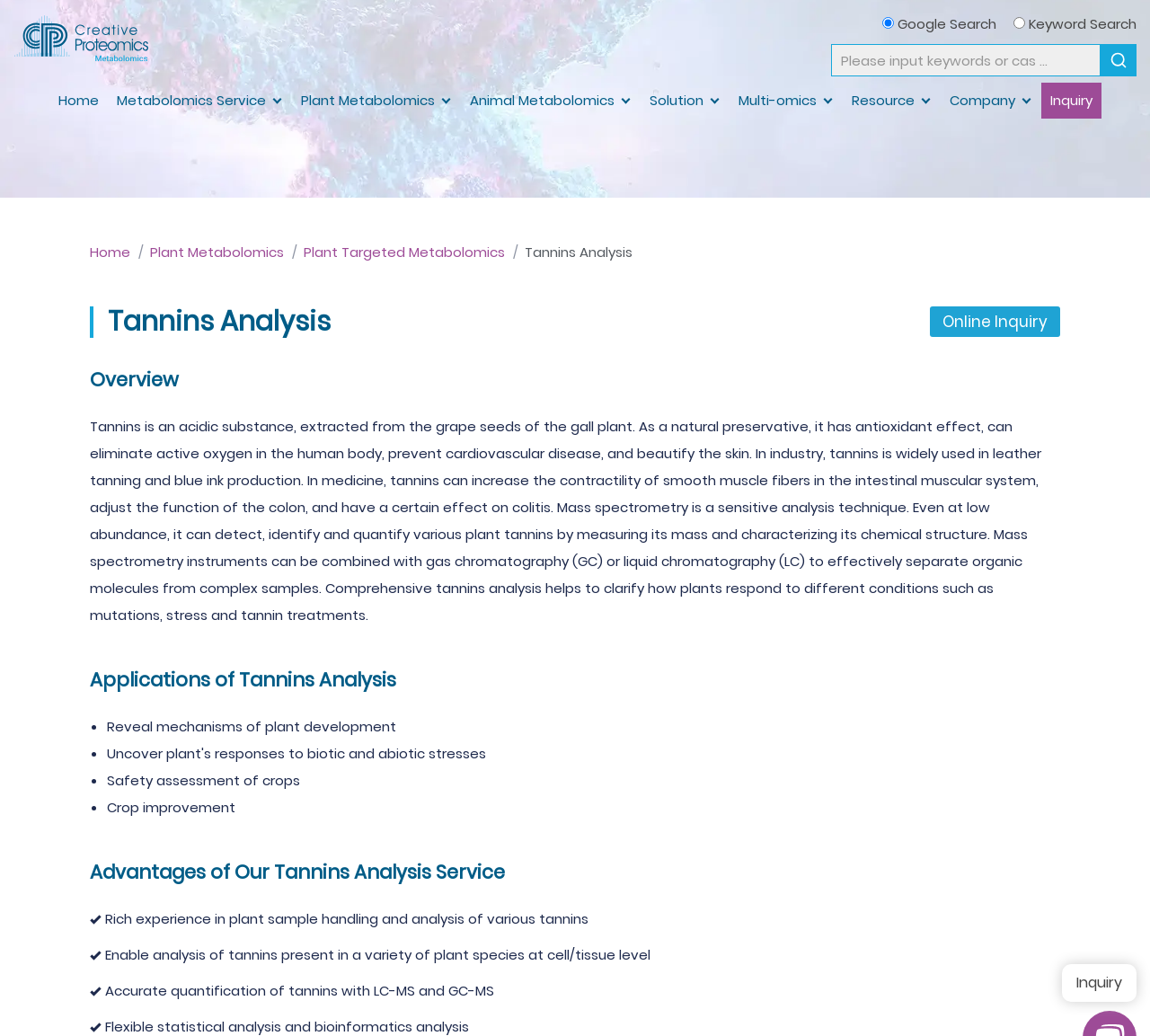Answer the following inquiry with a single word or phrase:
What is the main topic of this webpage?

Tannins Analysis